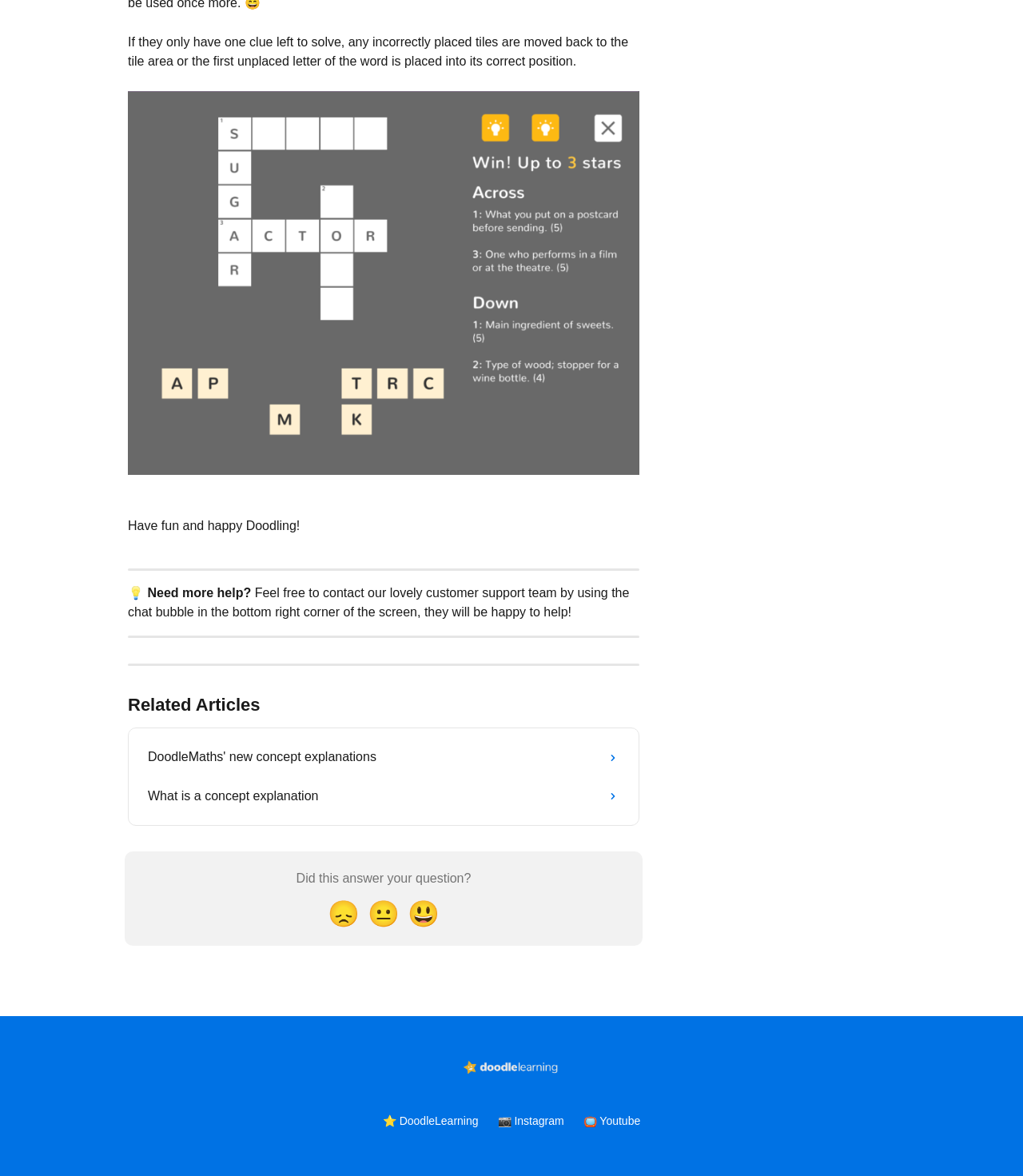What is the topic of the related articles?
Please provide a single word or phrase based on the screenshot.

DoodleMaths